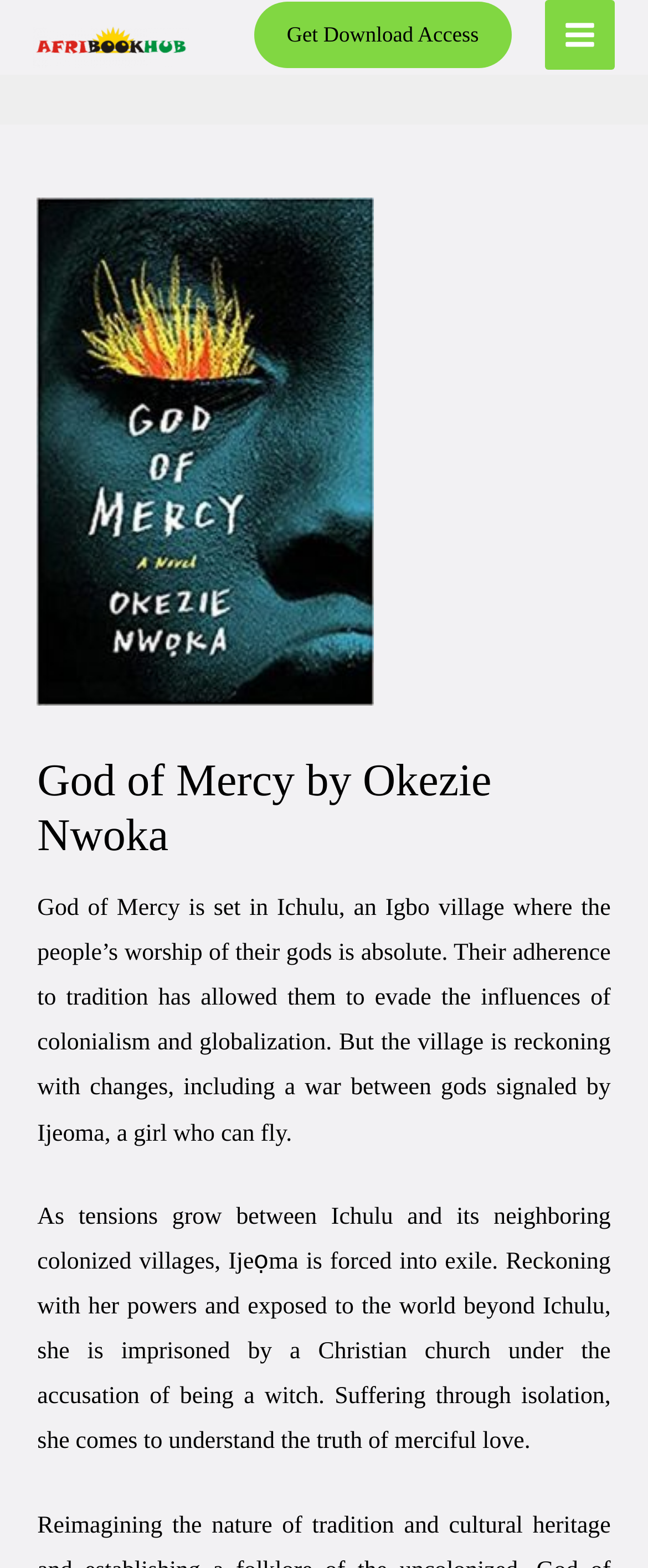What is the name of the village in the book?
Please provide a comprehensive and detailed answer to the question.

I found the answer by reading the static text elements which describe the setting of the book. The name of the village in the book is 'Ichulu'.